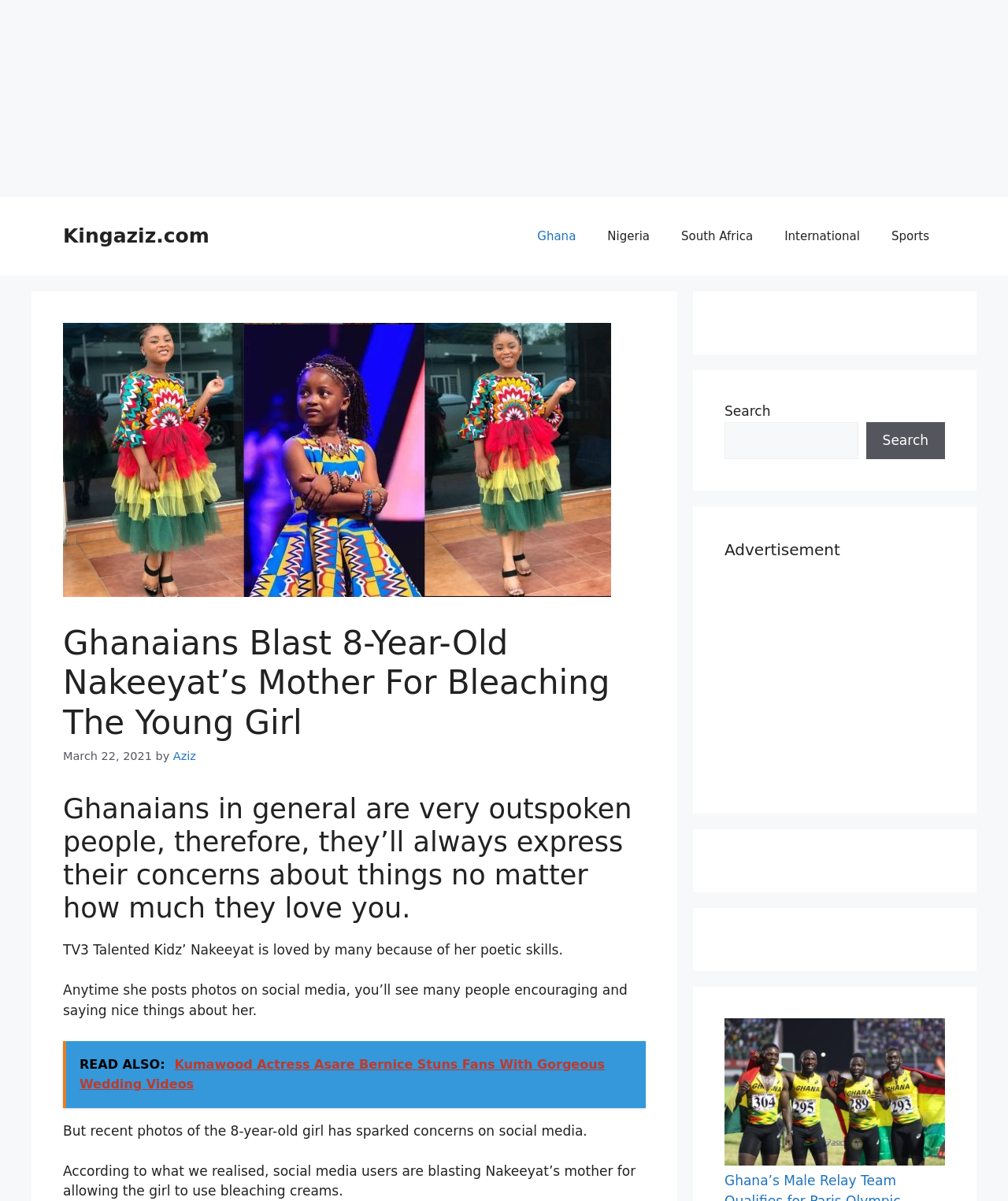Locate the bounding box coordinates of the element that needs to be clicked to carry out the instruction: "Click on the Kingaziz.com link". The coordinates should be given as four float numbers ranging from 0 to 1, i.e., [left, top, right, bottom].

[0.062, 0.187, 0.208, 0.206]